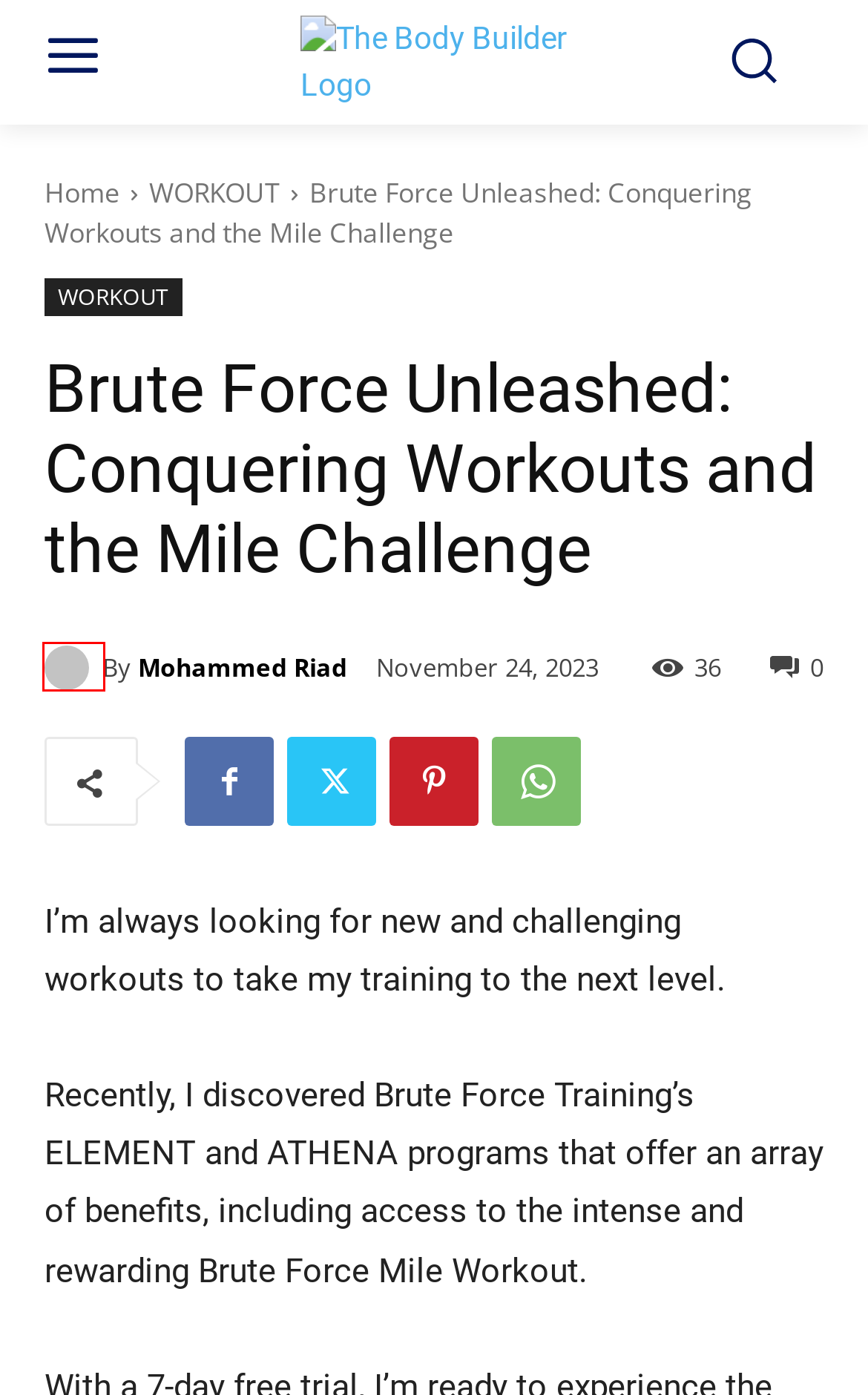Review the screenshot of a webpage that includes a red bounding box. Choose the webpage description that best matches the new webpage displayed after clicking the element within the bounding box. Here are the candidates:
A. From 440-LB to Bodybuilder: Irish Man Defies Odds, Transforms Life! | The Body Builder
B. A - Z Of Excercises | Exercise & Workout Finder | The Body Builder
C. The Body Builder | Health, Fitness, Bodybuilding & Wellness Blog
D. WORKOUT | The Body Builder
E. Mohammed Riad, Author at The Body Builder
F. TRAPS ULTIMATE GUIDE- All to Know About| The Body Builder
G. Bodybuilding | The Body Builder
H. Stretching | The Body Builder

E